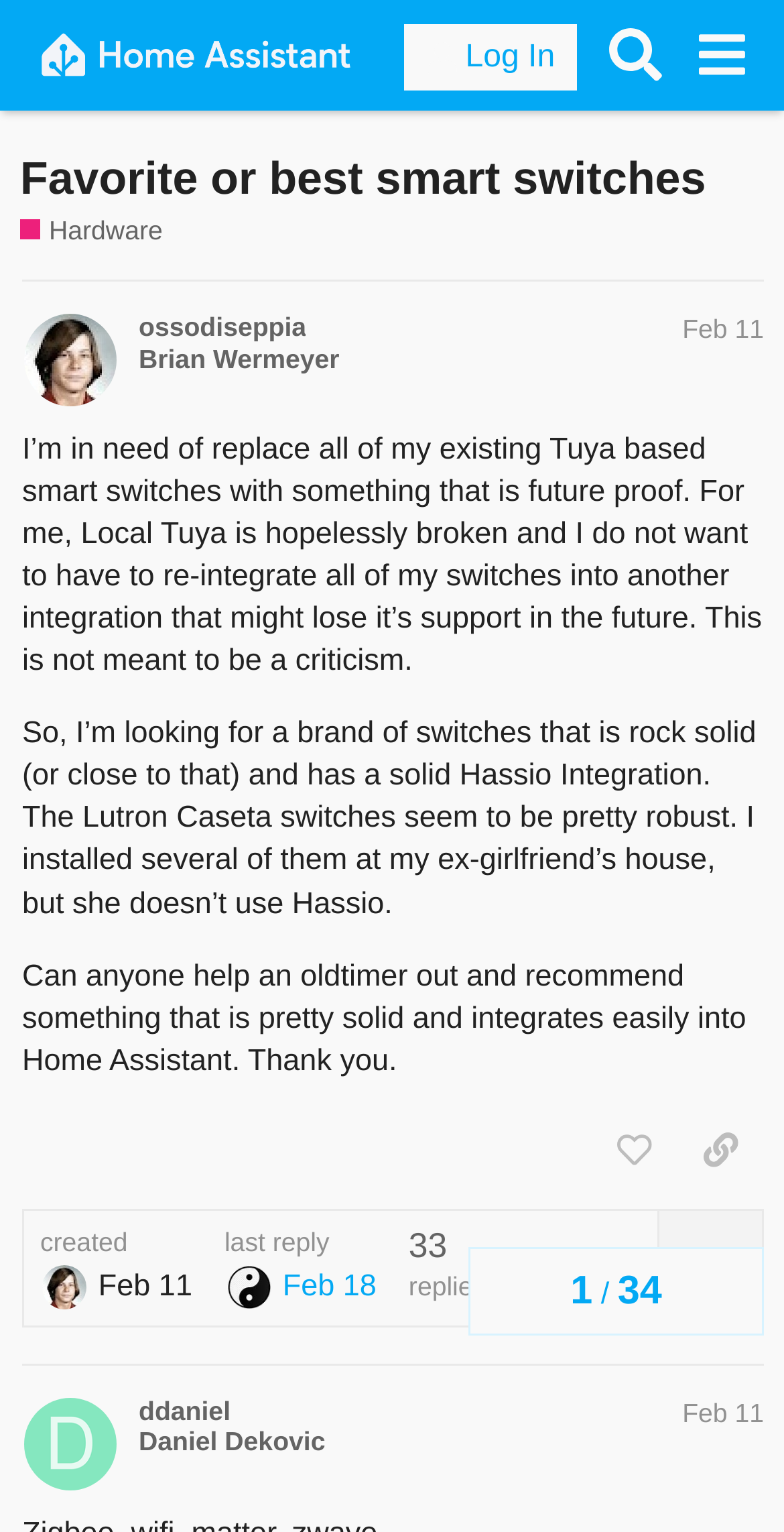Can you find the bounding box coordinates for the element that needs to be clicked to execute this instruction: "Log in to the Home Assistant Community"? The coordinates should be given as four float numbers between 0 and 1, i.e., [left, top, right, bottom].

[0.516, 0.016, 0.736, 0.06]